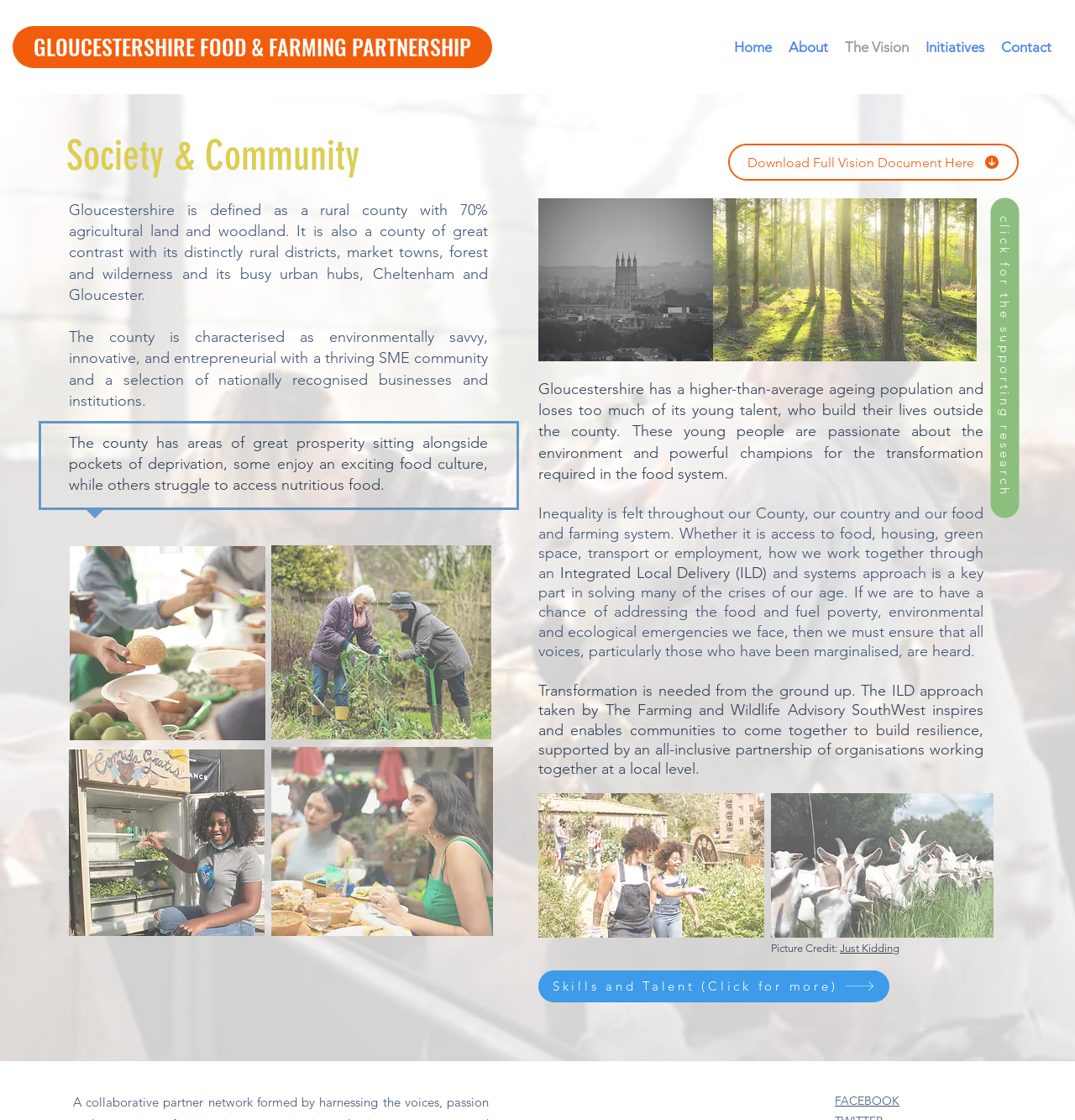Provide the bounding box coordinates of the area you need to click to execute the following instruction: "Click on the 'Home' link".

[0.675, 0.018, 0.726, 0.066]